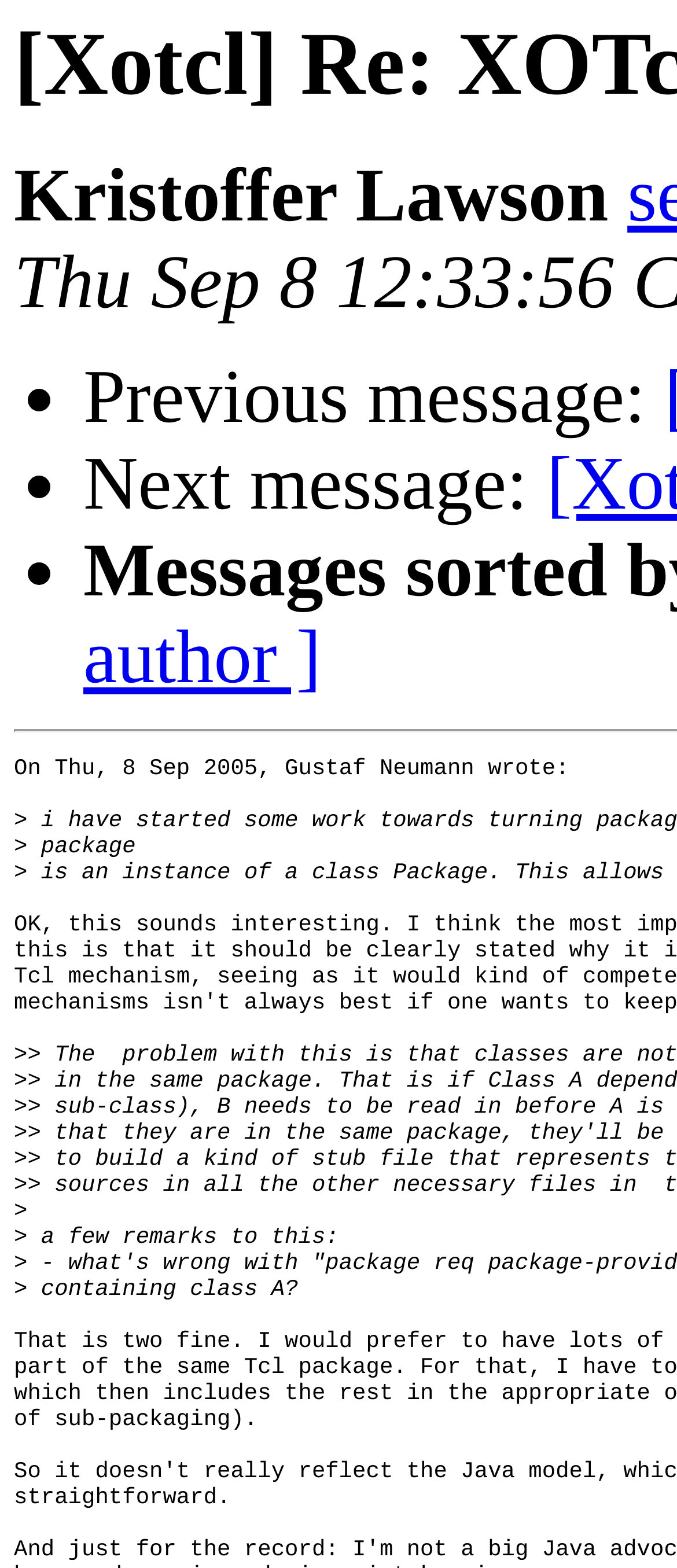Please provide the main heading of the webpage content.

[Xotcl] Re: XOTcl is great!!